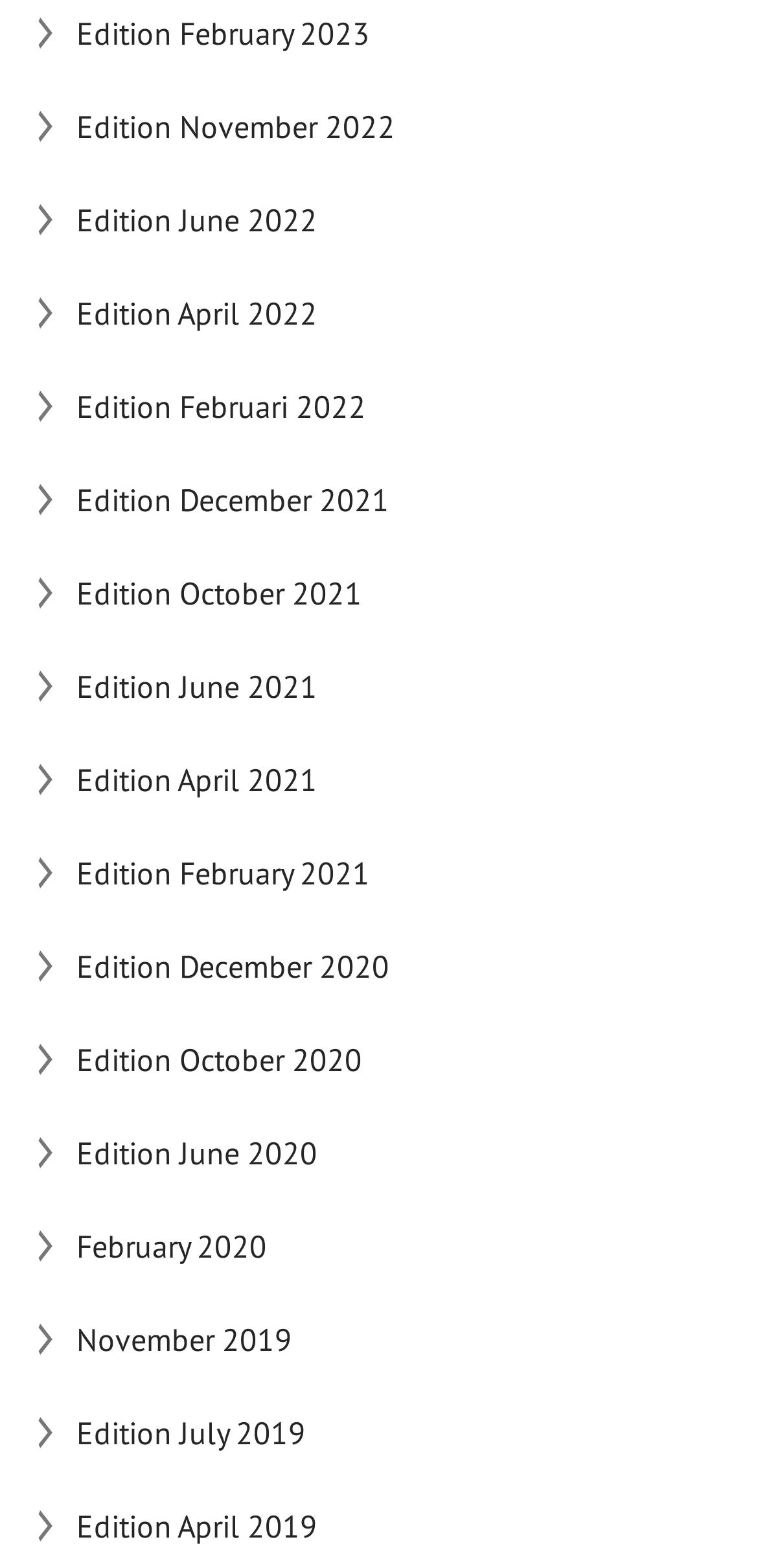Please find the bounding box coordinates of the clickable region needed to complete the following instruction: "view February 2021 edition". The bounding box coordinates must consist of four float numbers between 0 and 1, i.e., [left, top, right, bottom].

[0.101, 0.527, 0.961, 0.586]